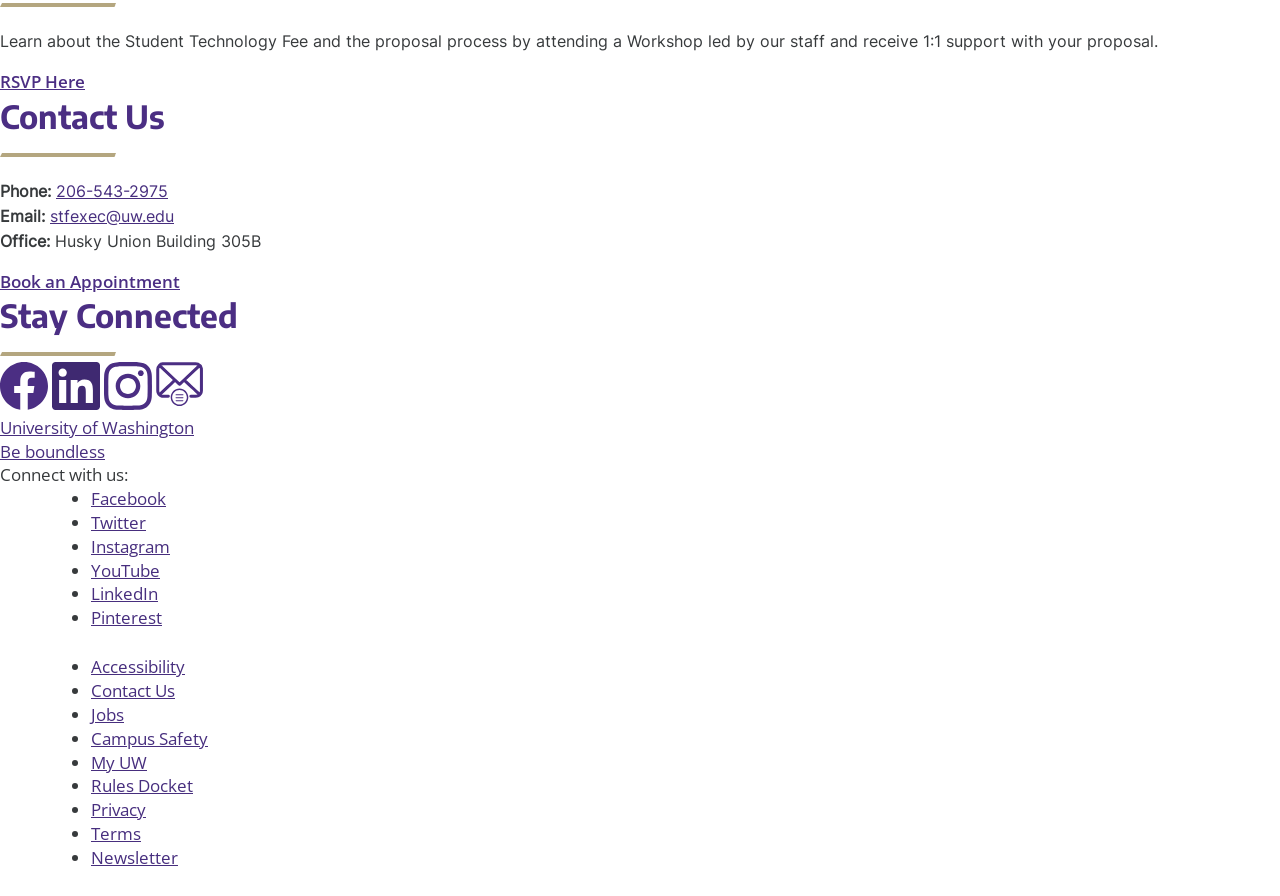Please locate the bounding box coordinates of the region I need to click to follow this instruction: "RSVP for the workshop".

[0.0, 0.078, 0.066, 0.104]